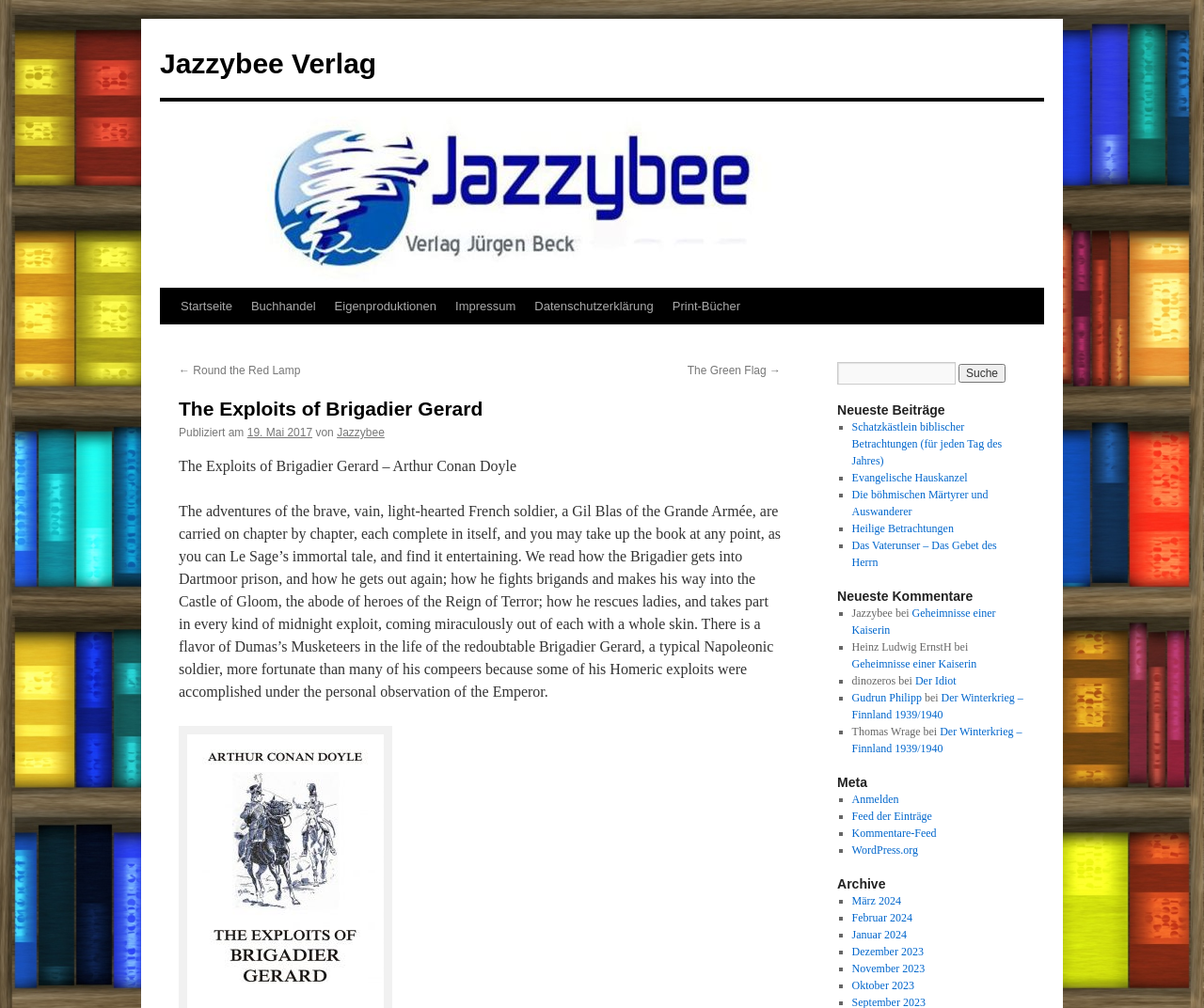Can you specify the bounding box coordinates for the region that should be clicked to fulfill this instruction: "View the latest comments".

[0.695, 0.583, 0.852, 0.6]